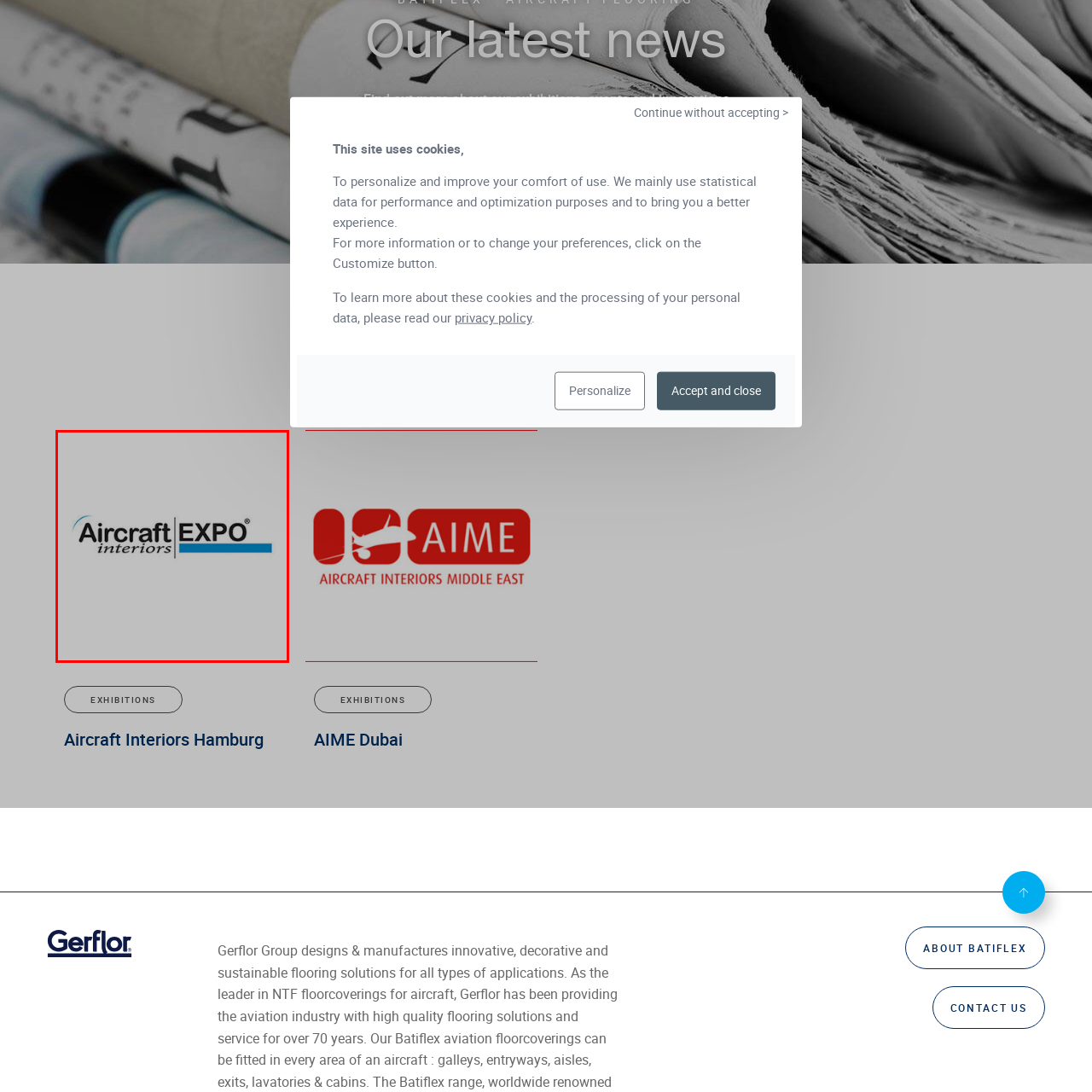Provide a thorough description of the scene captured within the red rectangle.

The image showcases the logo for "Aircraft Interiors Expo," featuring a bold and modern design. The logo prominently displays the word "Aircraft" in sleek lettering, with the word "EXPO" emphasized in uppercase letters, suggesting a focus on professional and innovative events related to aircraft interiors. Below, the word "interiors" is presented in a smaller, more understated font, indicating the specific niche of the expo. The logo is complemented by a dynamic blue graphic element, enhancing its contemporary appeal and making it suitable for a trade show or exhibition focused on the aviation industry's design and functionality aspects. This image likely represents a key highlight in the promotional materials related to the Aircraft Interiors Expo event, attracting industry professionals and enthusiasts.